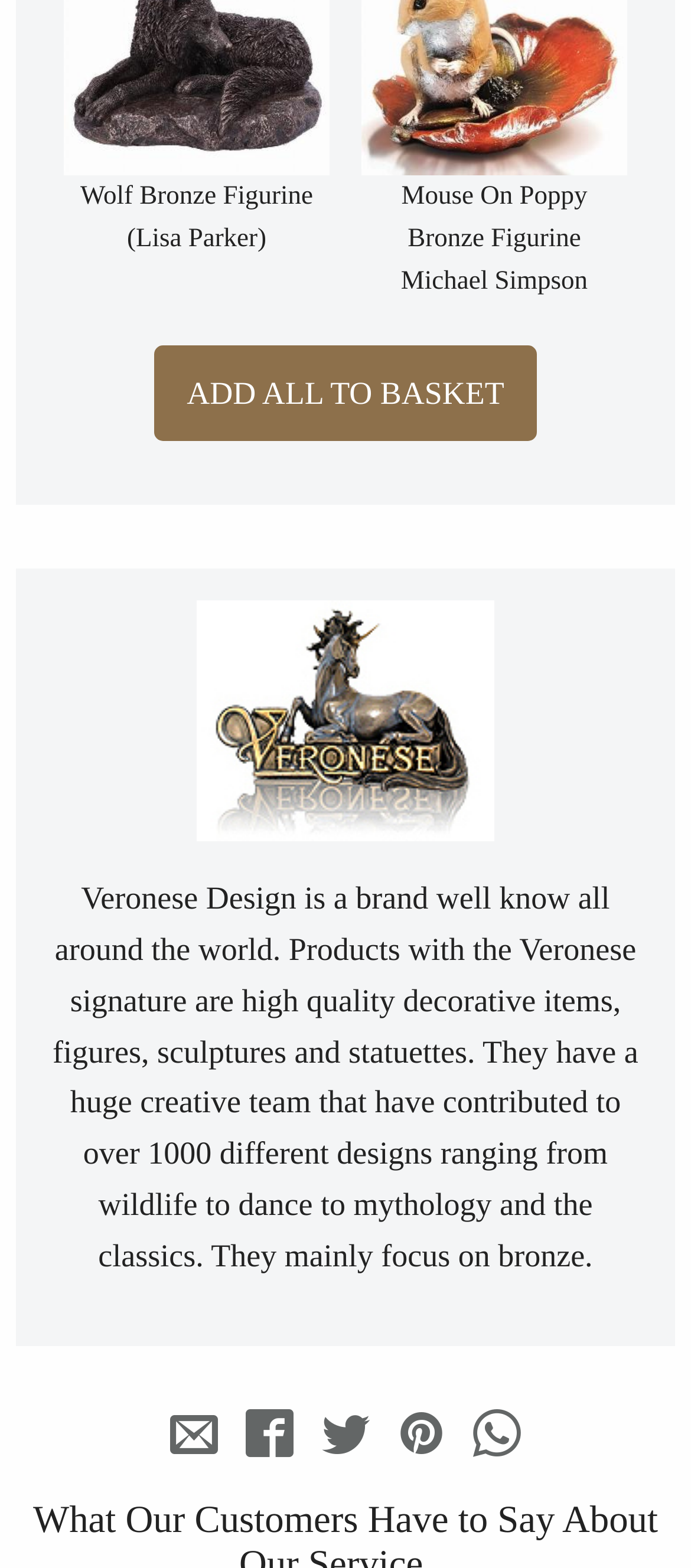What is the type of figurine mentioned in the first link?
Using the image, provide a concise answer in one word or a short phrase.

Bronze